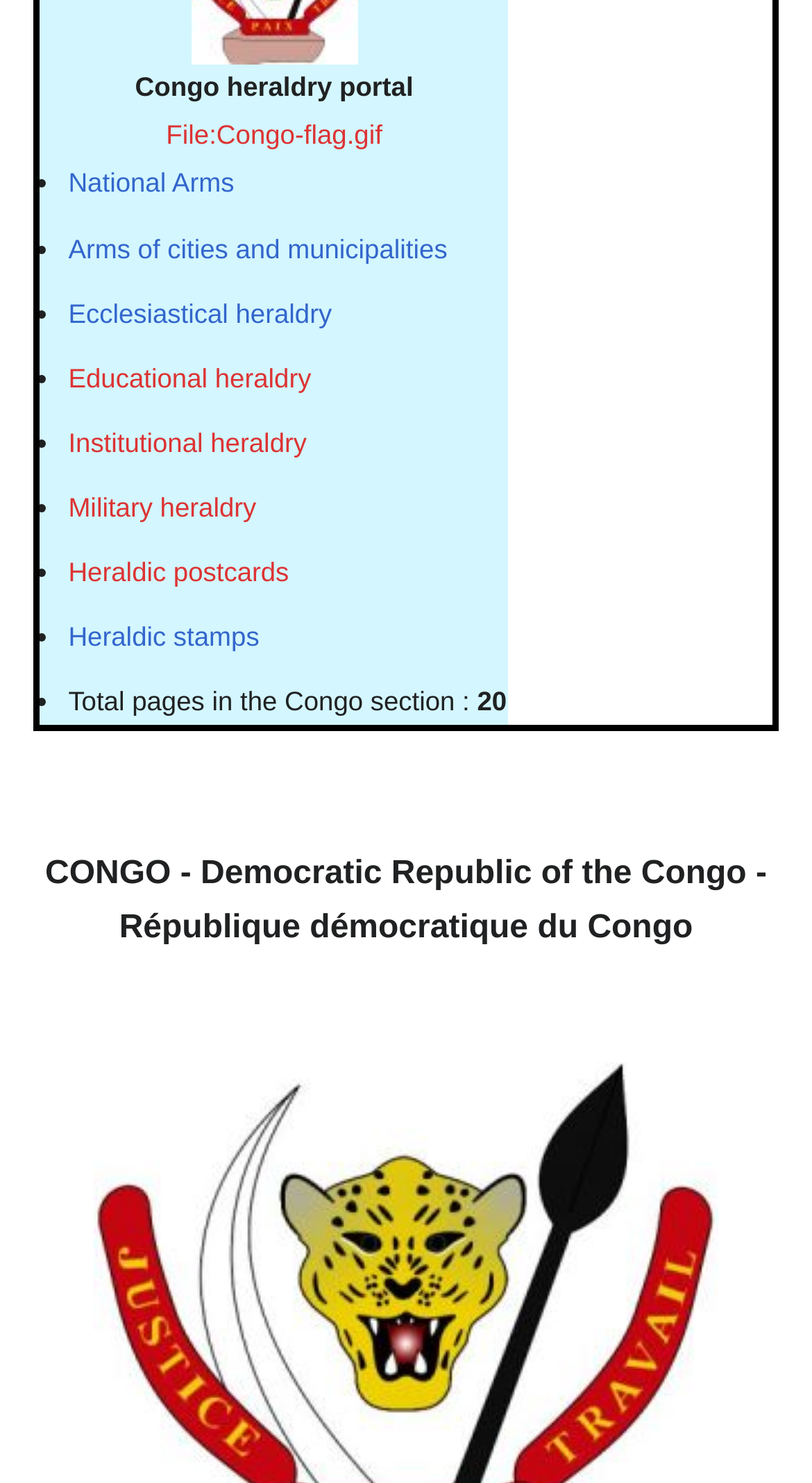Please determine the bounding box coordinates, formatted as (top-left x, top-left y, bottom-right x, bottom-right y), with all values as floating point numbers between 0 and 1. Identify the bounding box of the region described as: aria-label="Download this page"

None